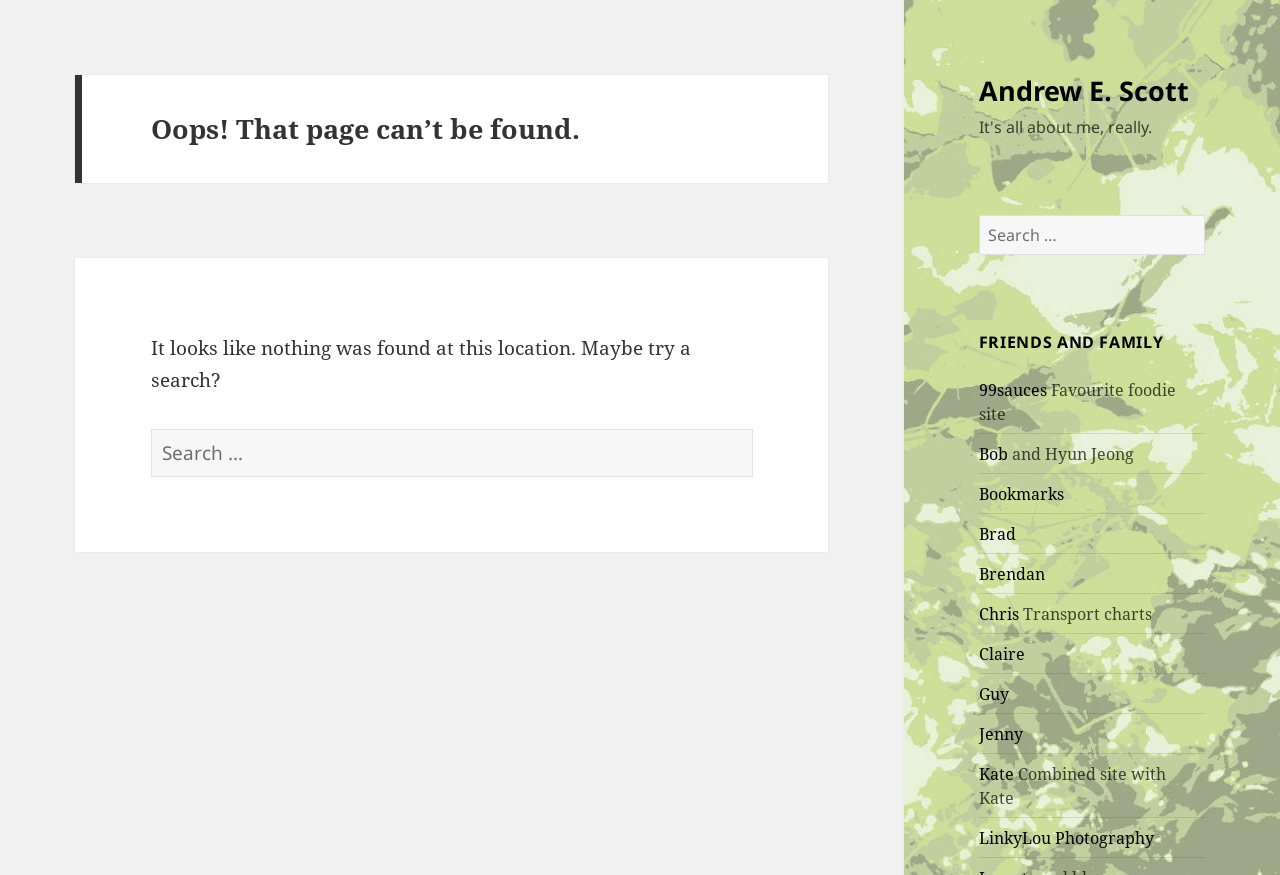What is the purpose of the search box?
Analyze the image and deliver a detailed answer to the question.

The search box is a prominent element on the webpage, and it is accompanied by a 'Search for:' label and a 'Search' button. This suggests that the search box is intended for users to input keywords or phrases to search for specific content on the website.